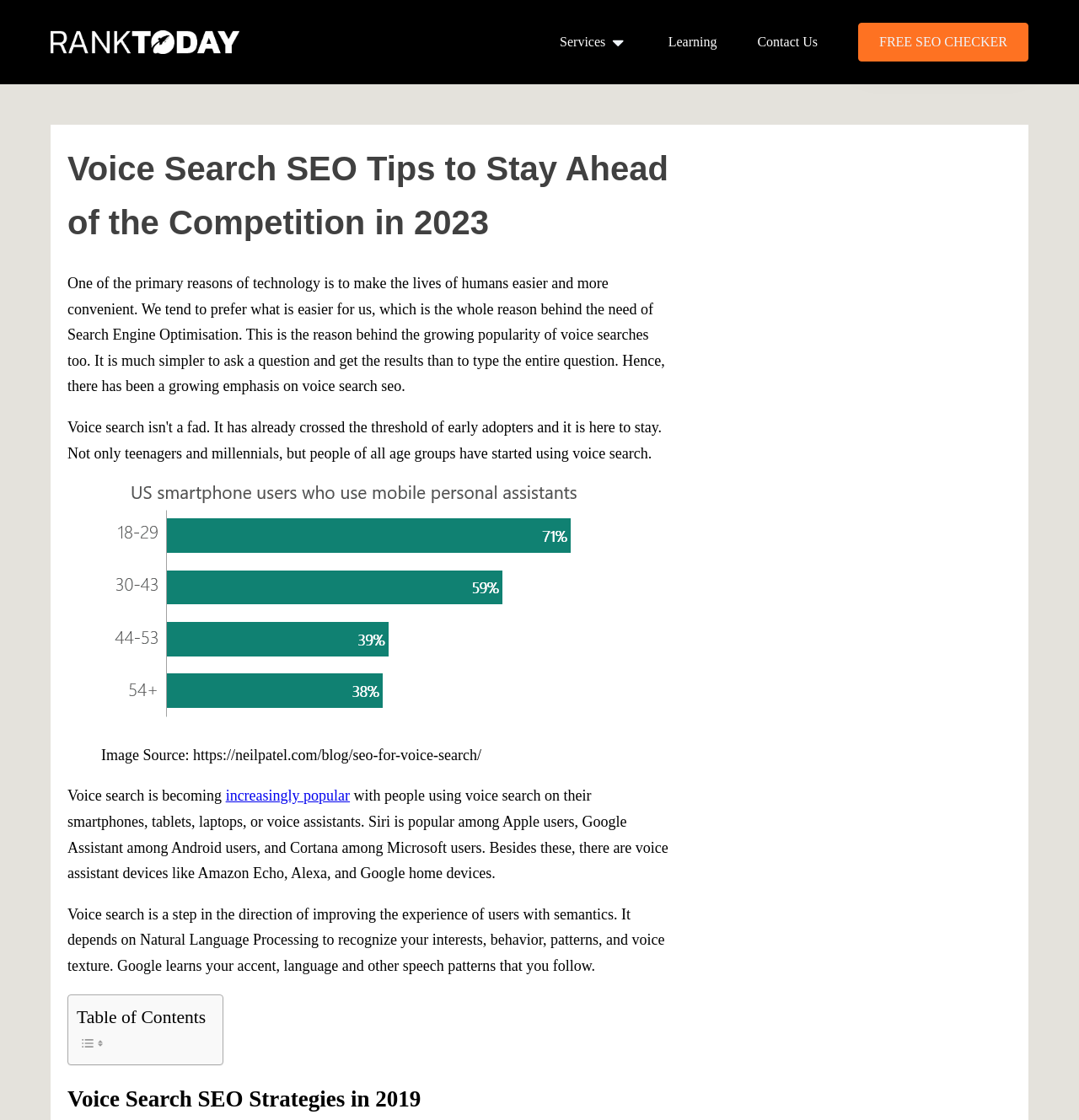Please find the bounding box for the UI element described by: "free seo checker".

[0.795, 0.02, 0.953, 0.055]